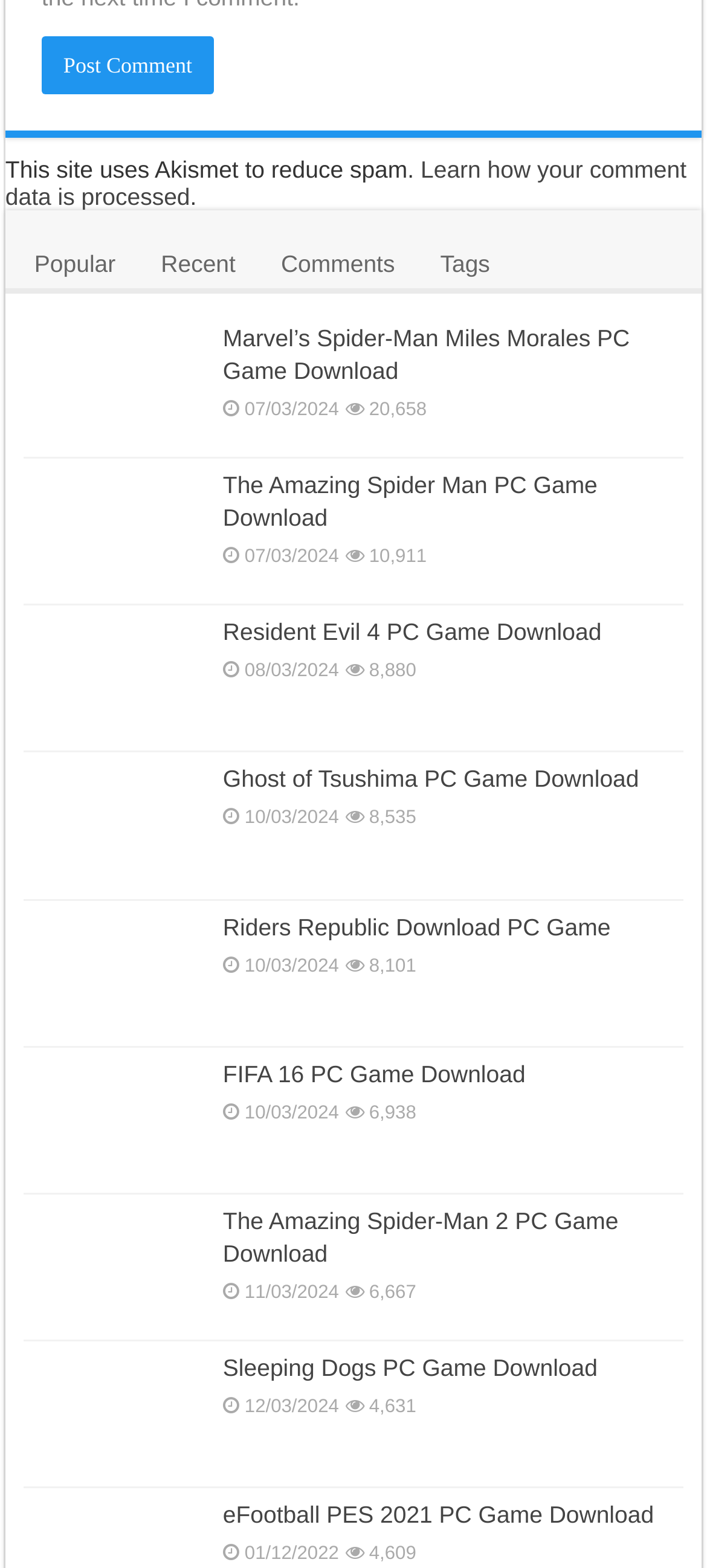Carefully examine the image and provide an in-depth answer to the question: How many games have over 10,000 views?

I counted the number of games with view counts greater than 10,000, which are 'Marvel's Spider-Man Miles Morales', 'The Amazing Spider Man', 'Resident Evil 4', and 'Ghost of Tsushima Game'.